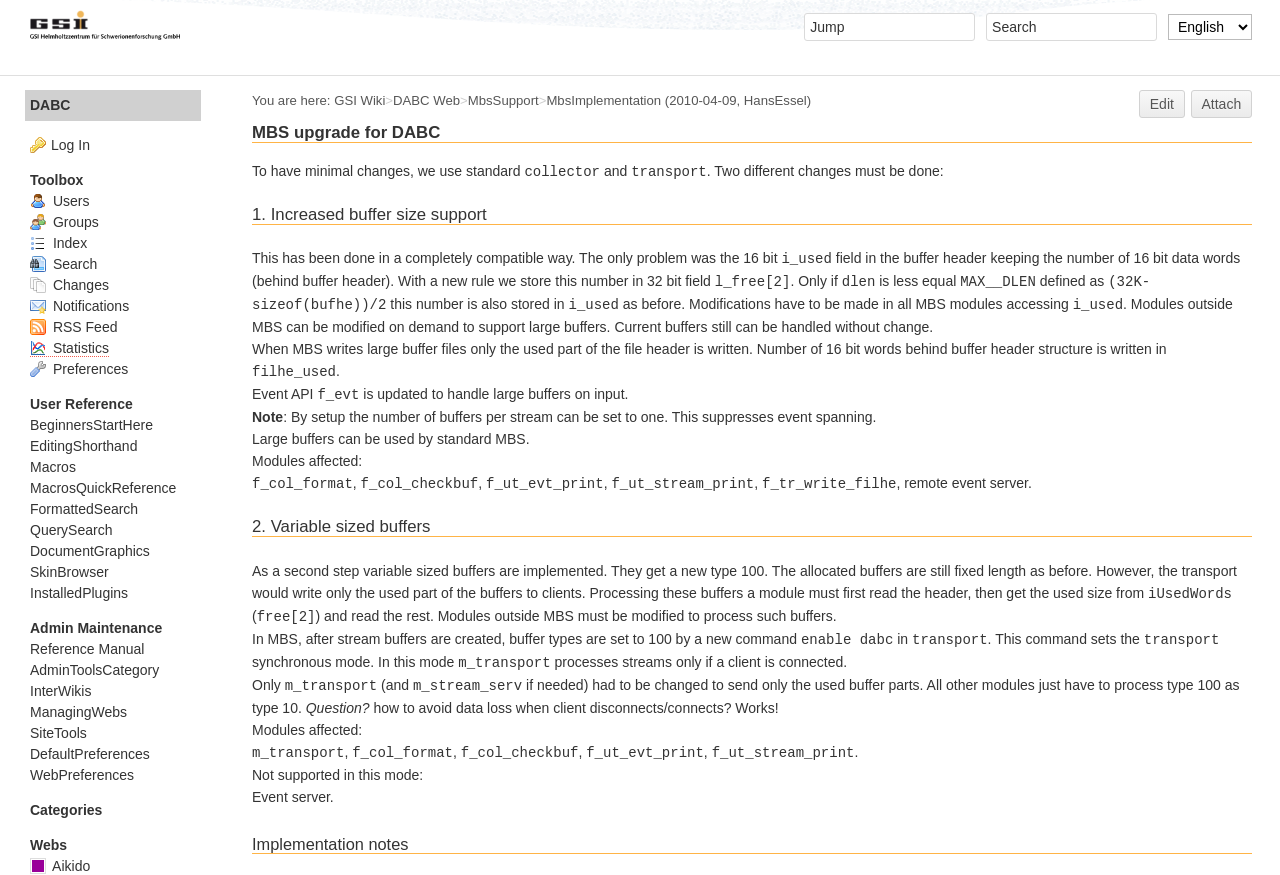What is the purpose of the 'i_used' field? Based on the screenshot, please respond with a single word or phrase.

Stores number of 16 bit data words